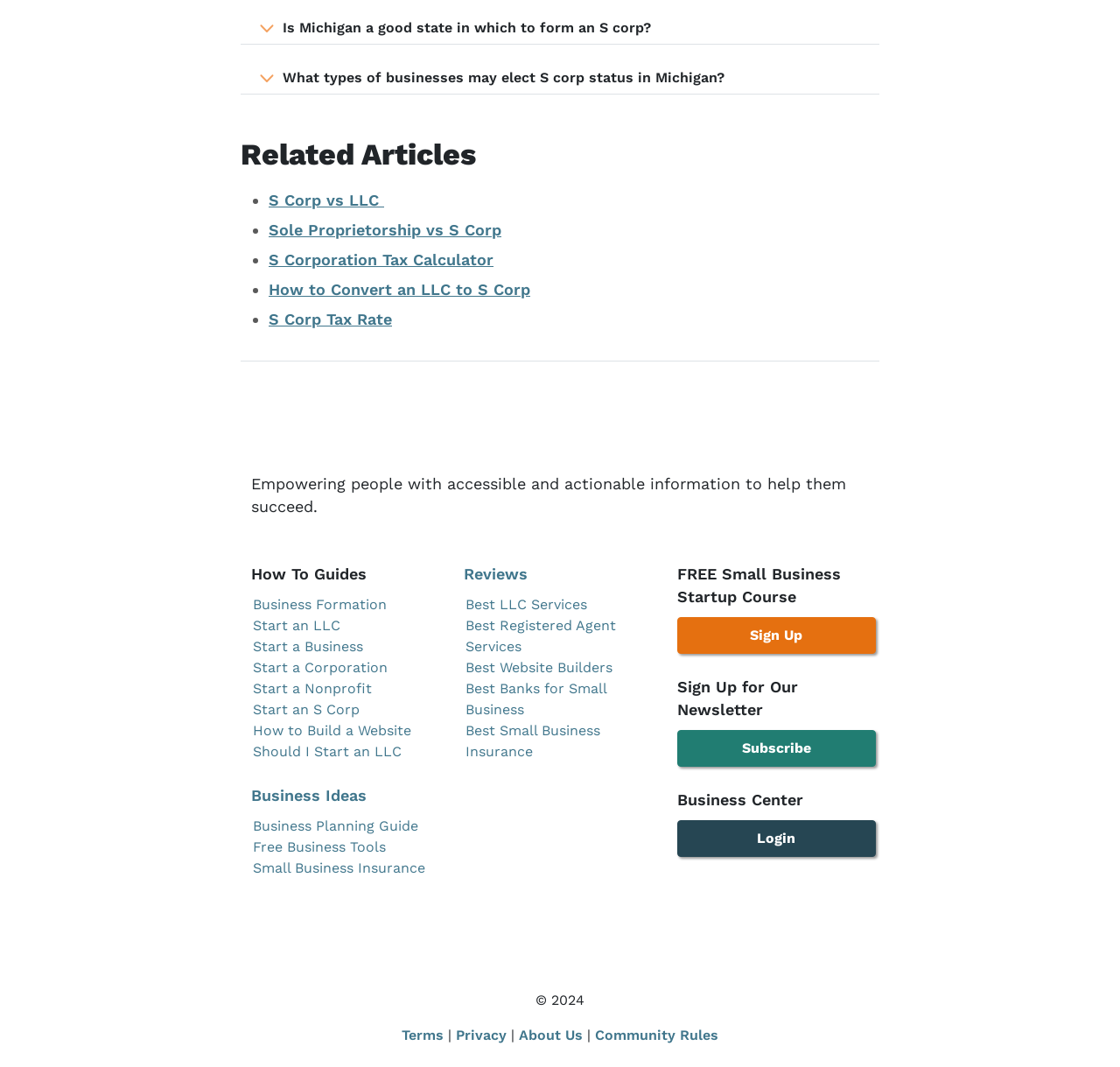Specify the bounding box coordinates of the element's area that should be clicked to execute the given instruction: "Read 'S Corp vs LLC'". The coordinates should be four float numbers between 0 and 1, i.e., [left, top, right, bottom].

[0.24, 0.179, 0.343, 0.196]